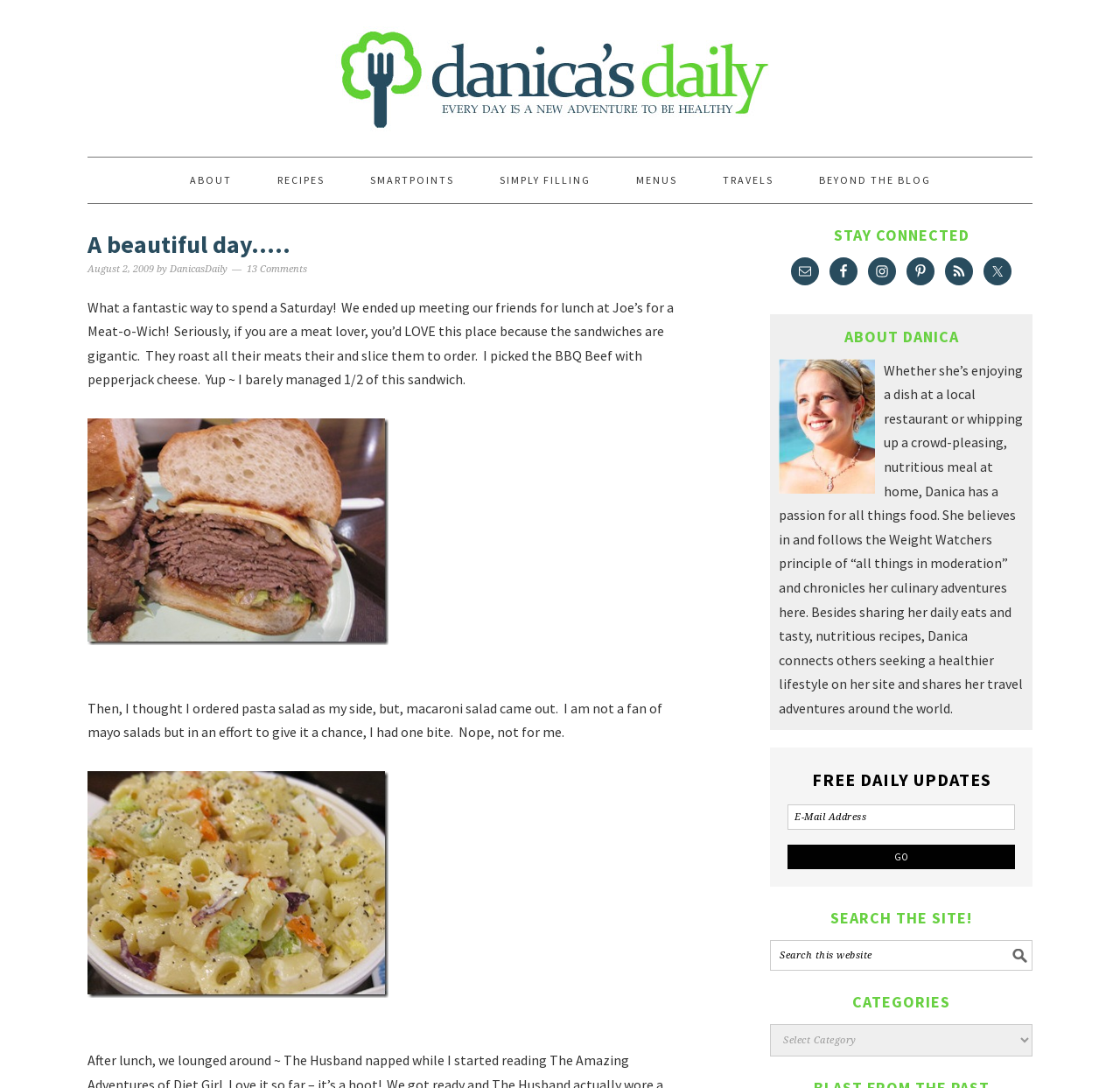Please identify the bounding box coordinates of the element's region that should be clicked to execute the following instruction: "Follow Danica on Facebook". The bounding box coordinates must be four float numbers between 0 and 1, i.e., [left, top, right, bottom].

[0.741, 0.237, 0.766, 0.262]